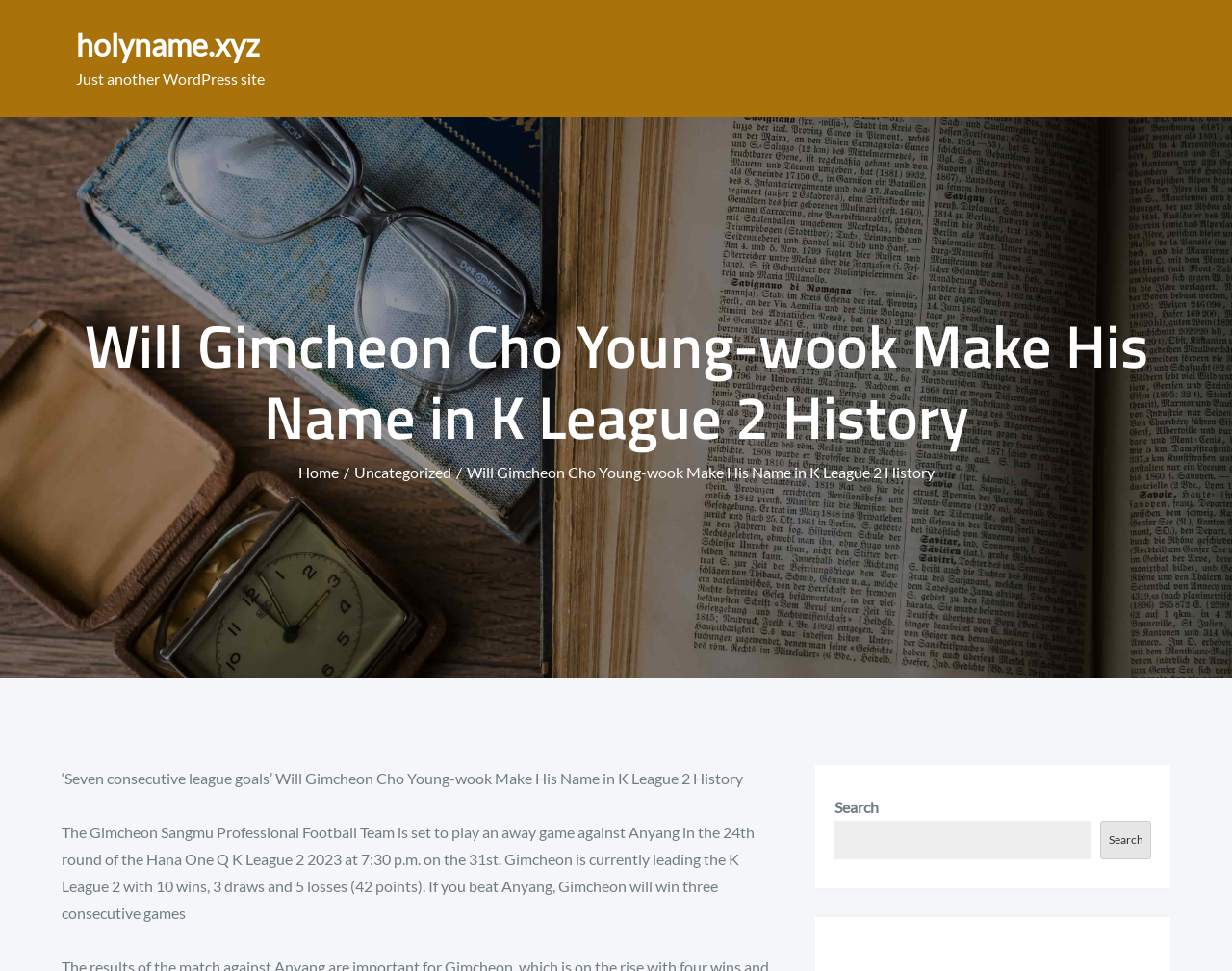Reply to the question with a single word or phrase:
What is the name of the league Gimcheon Sangmu is playing in?

K League 2